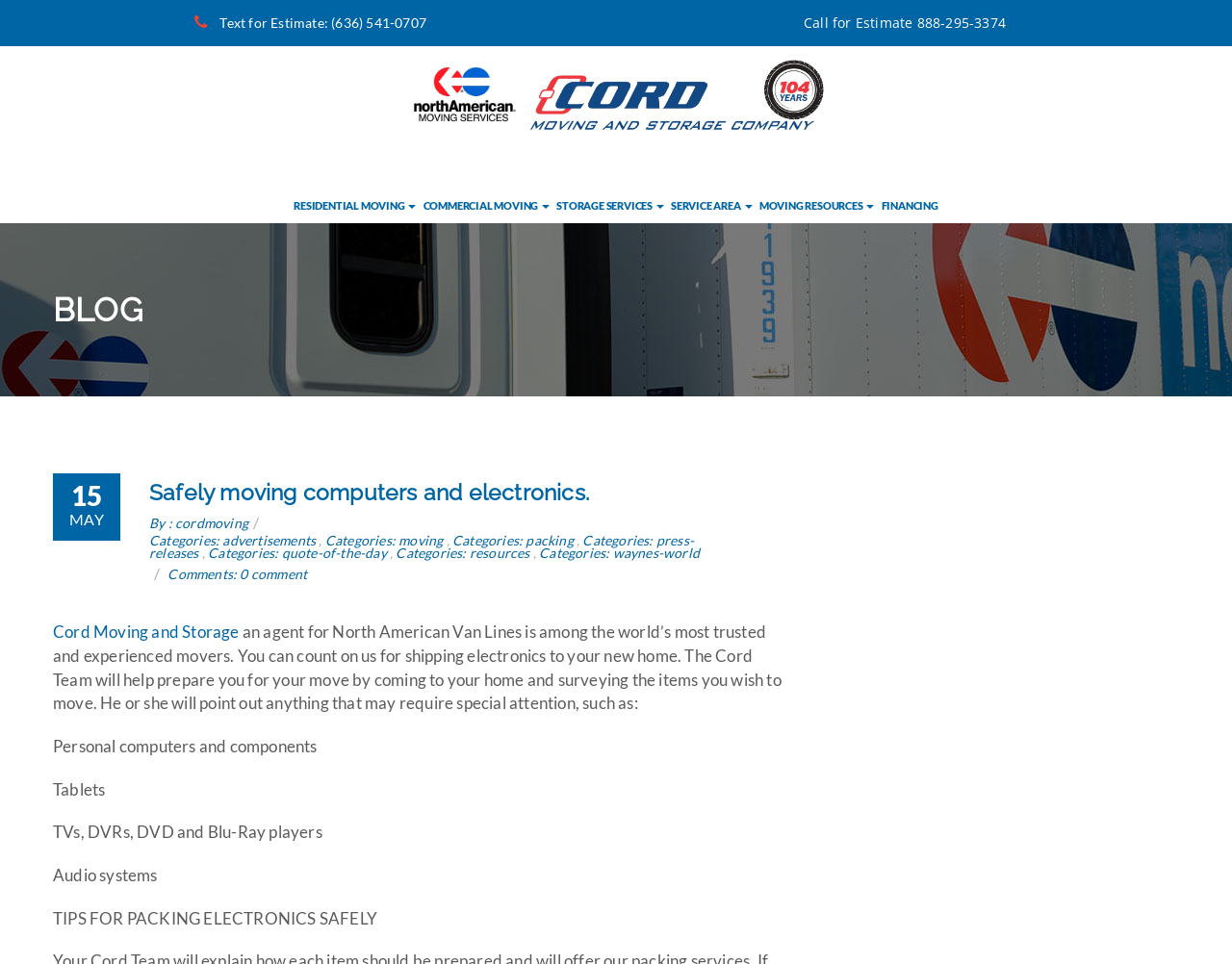Please give a succinct answer to the question in one word or phrase:
What is the phone number for estimate?

636-541-0707